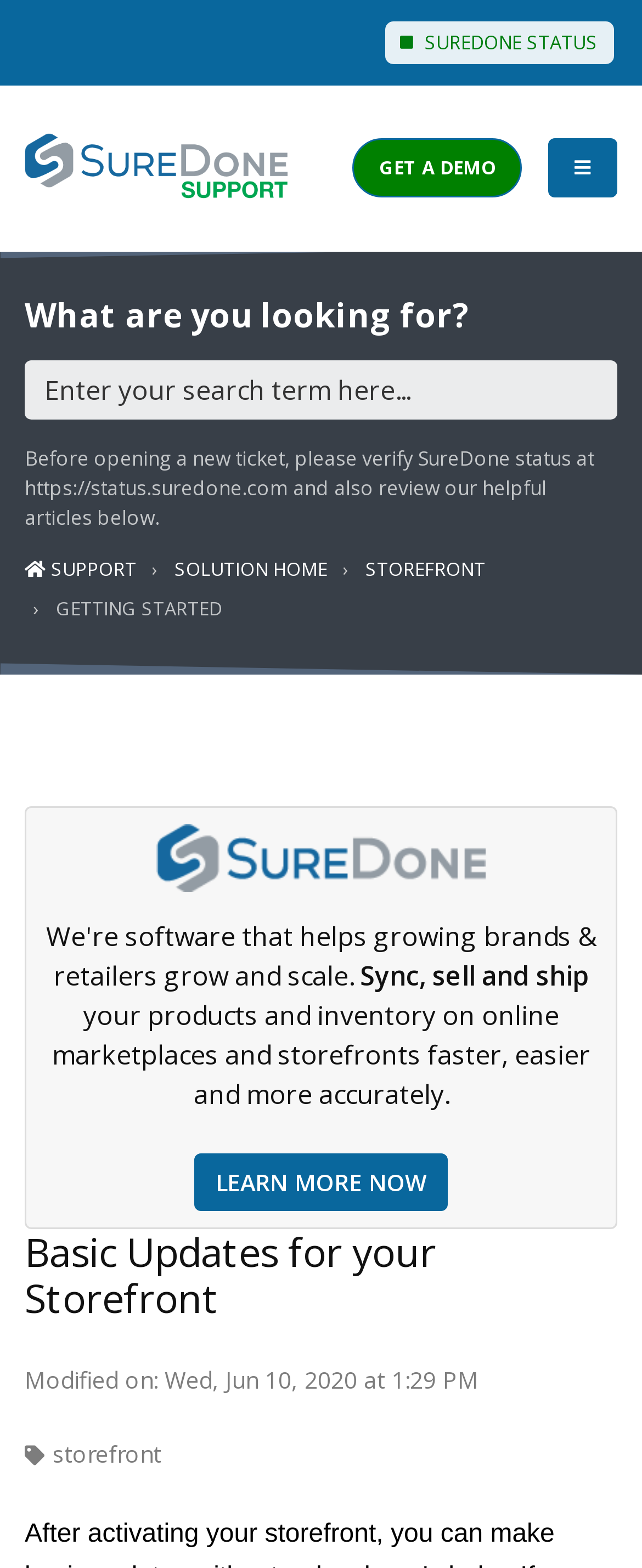Provide a short answer to the following question with just one word or phrase: What is the current section of the support page?

Basic Updates for your Storefront